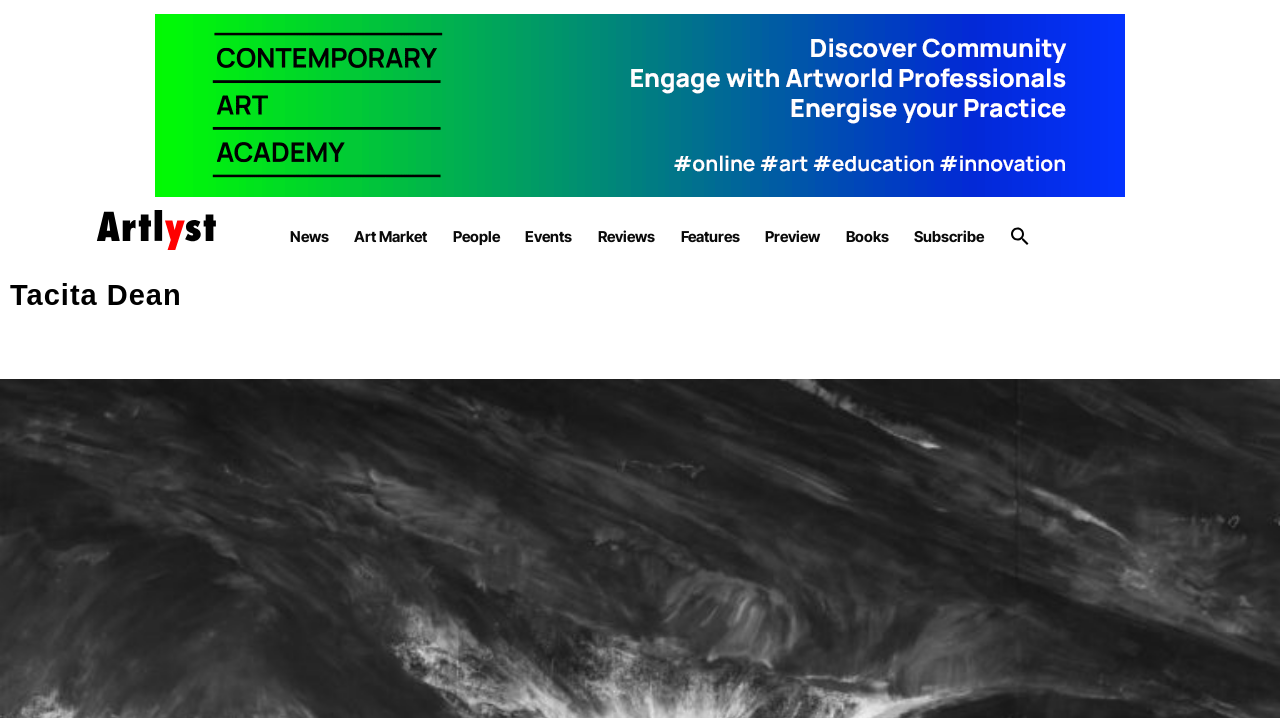What categories of content are available on this webpage?
Please use the visual content to give a single word or phrase answer.

News, Art Market, People, etc.